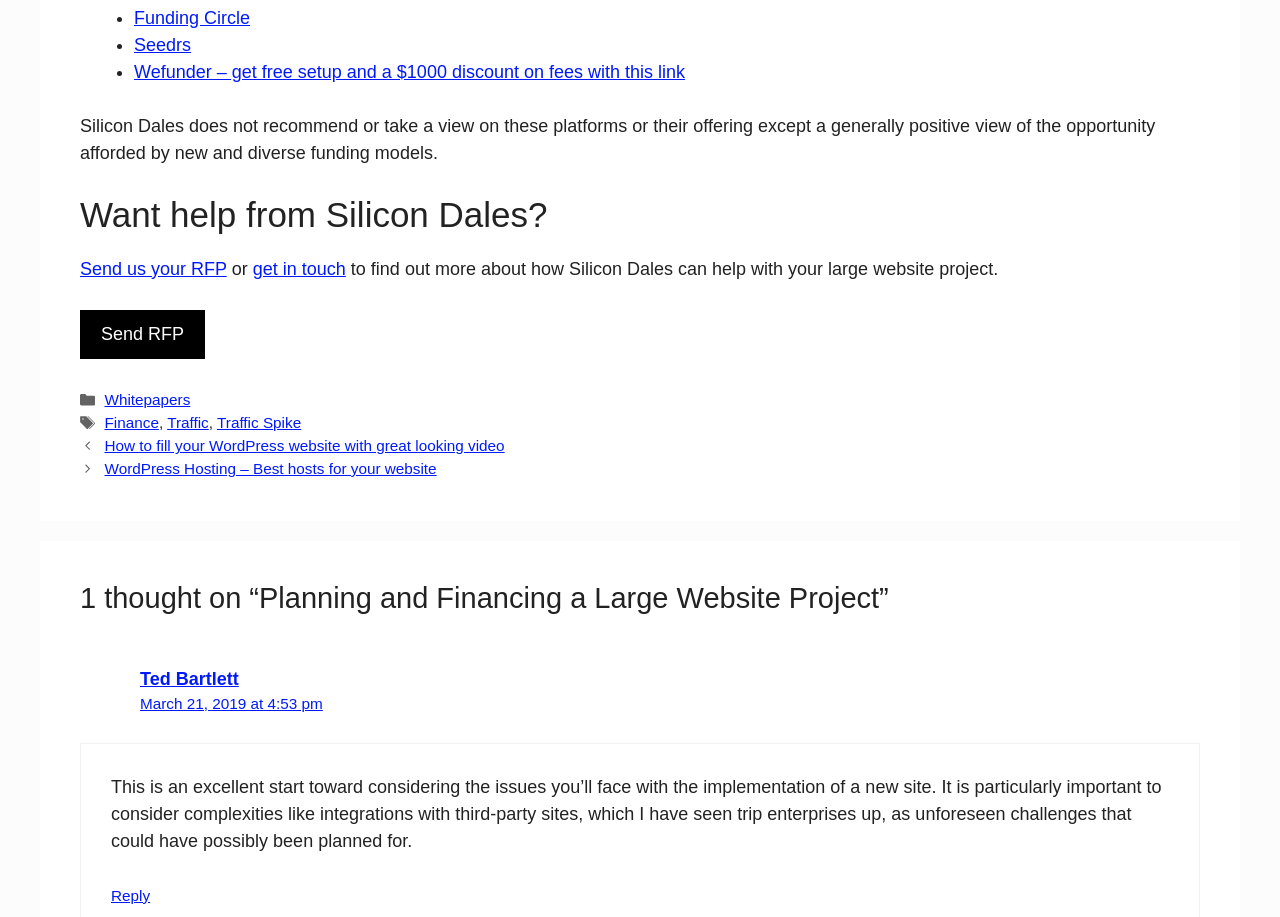Pinpoint the bounding box coordinates of the element you need to click to execute the following instruction: "View the related article 'Cummins has officially joined the San Francisco Unicorns'". The bounding box should be represented by four float numbers between 0 and 1, in the format [left, top, right, bottom].

None